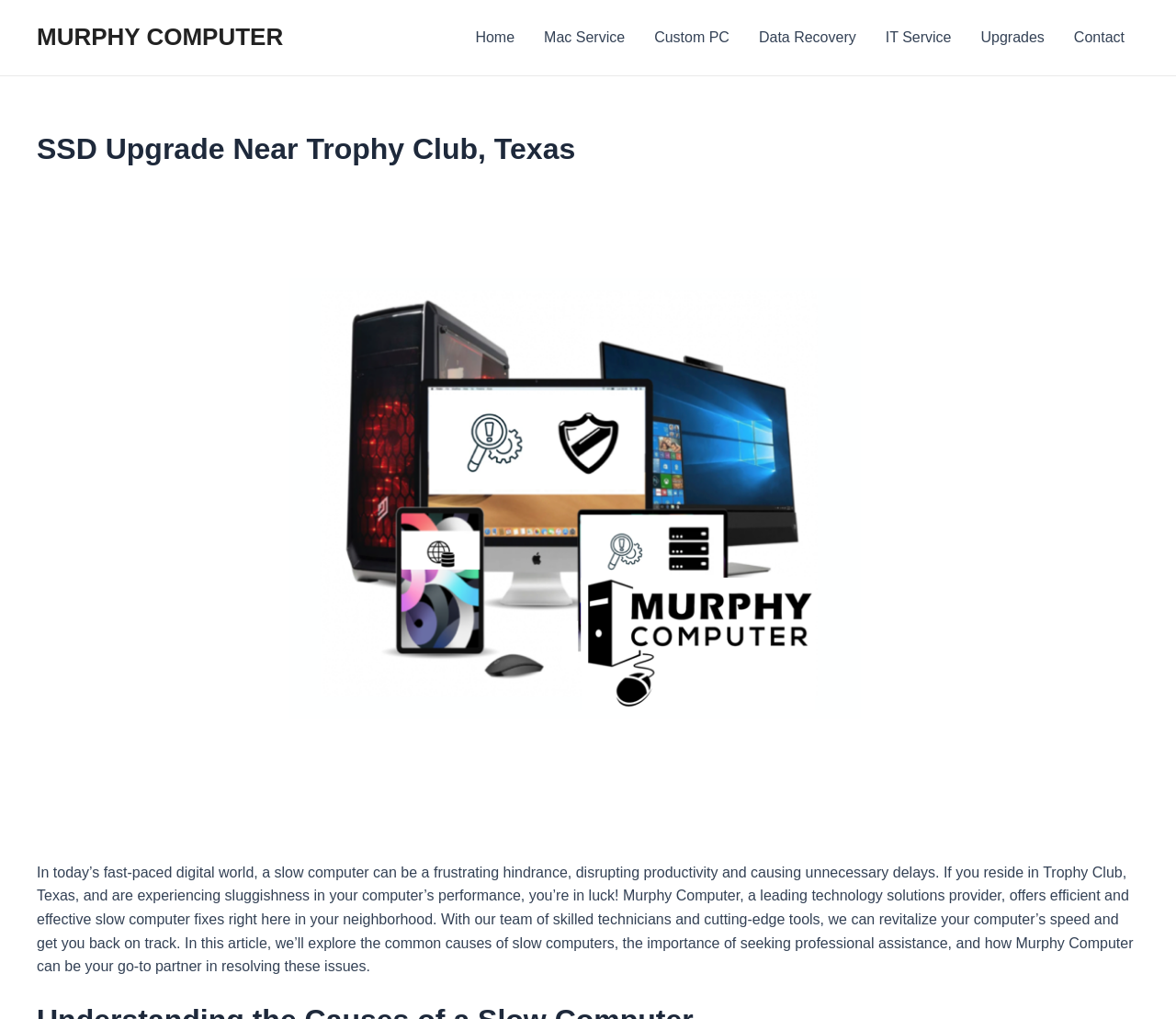What is the service offered by Murphy Computer?
Provide a comprehensive and detailed answer to the question.

According to the webpage, Murphy Computer offers efficient and effective slow computer fixes for residents of Trophy Club, Texas.